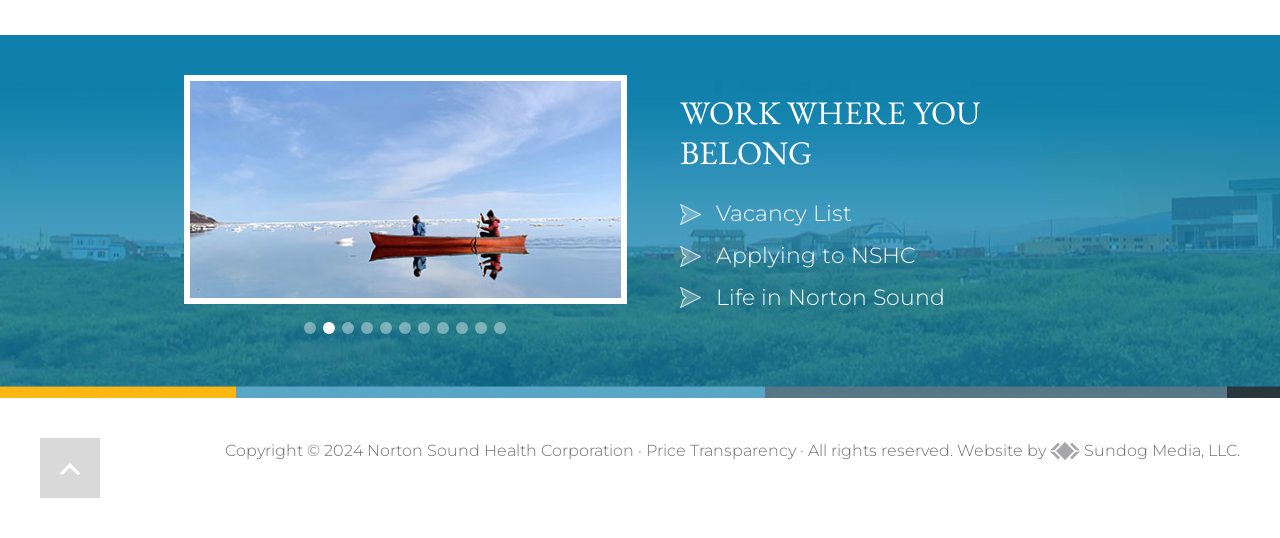Please answer the following question using a single word or phrase: 
What is the title of the main section?

WORK WHERE YOU BELONG